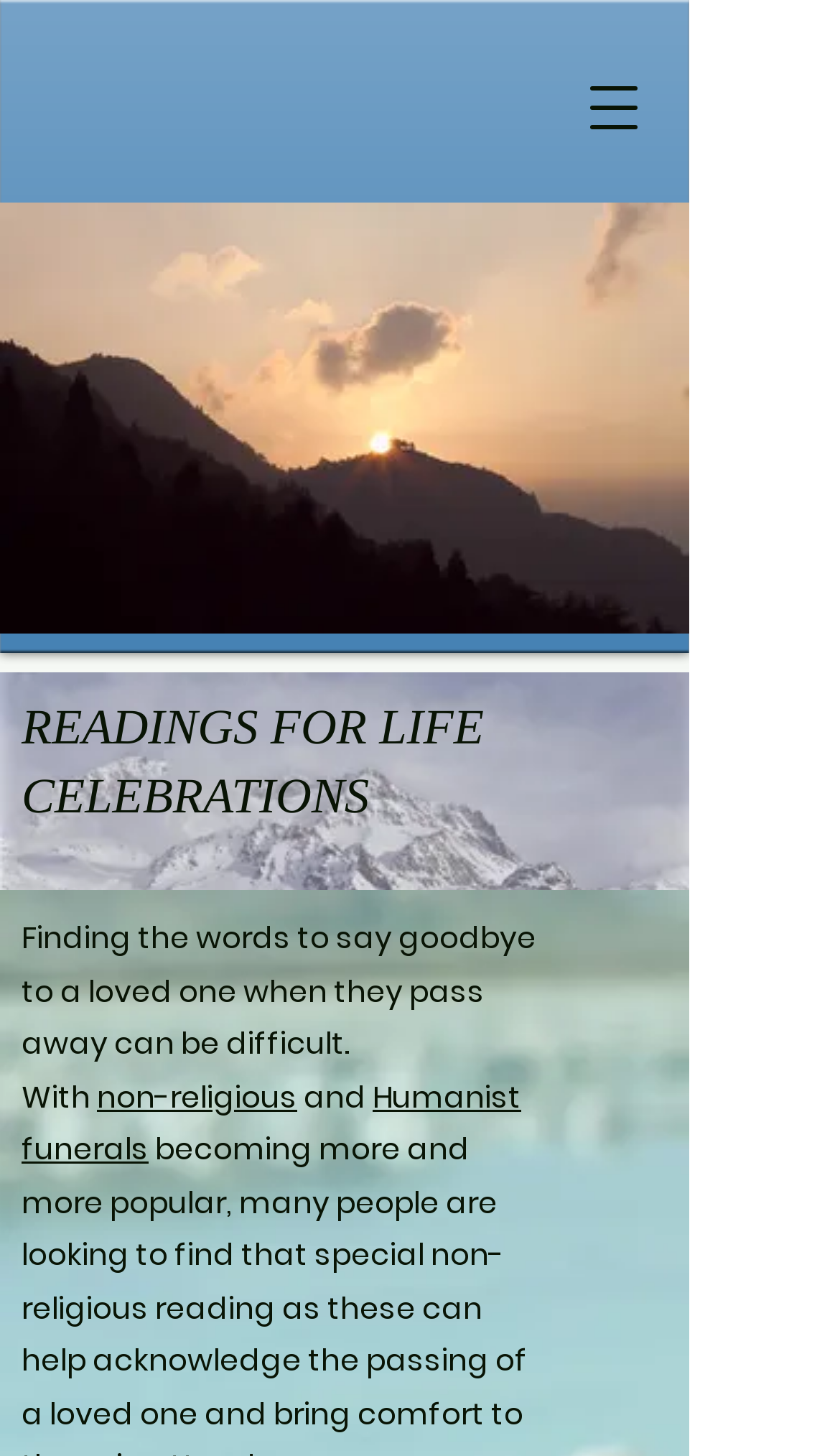Given the element description non-religious, predict the bounding box coordinates for the UI element in the webpage screenshot. The format should be (top-left x, top-left y, bottom-right x, bottom-right y), and the values should be between 0 and 1.

[0.115, 0.738, 0.354, 0.768]